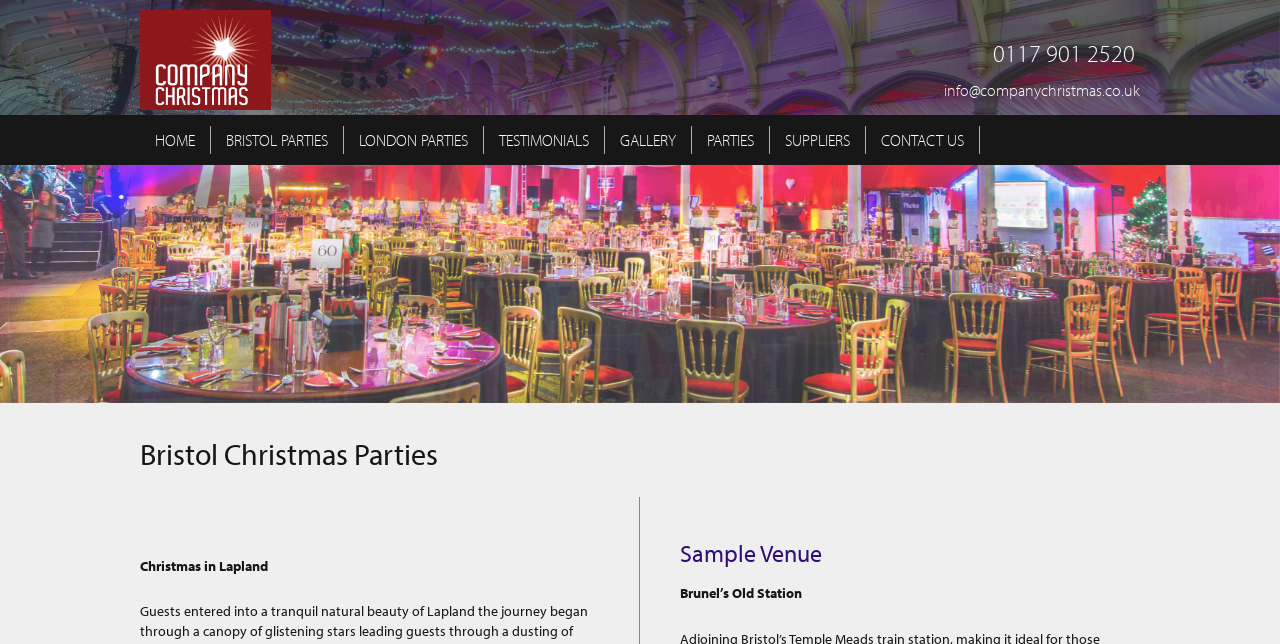How many links are in the navigation menu?
Respond with a short answer, either a single word or a phrase, based on the image.

8